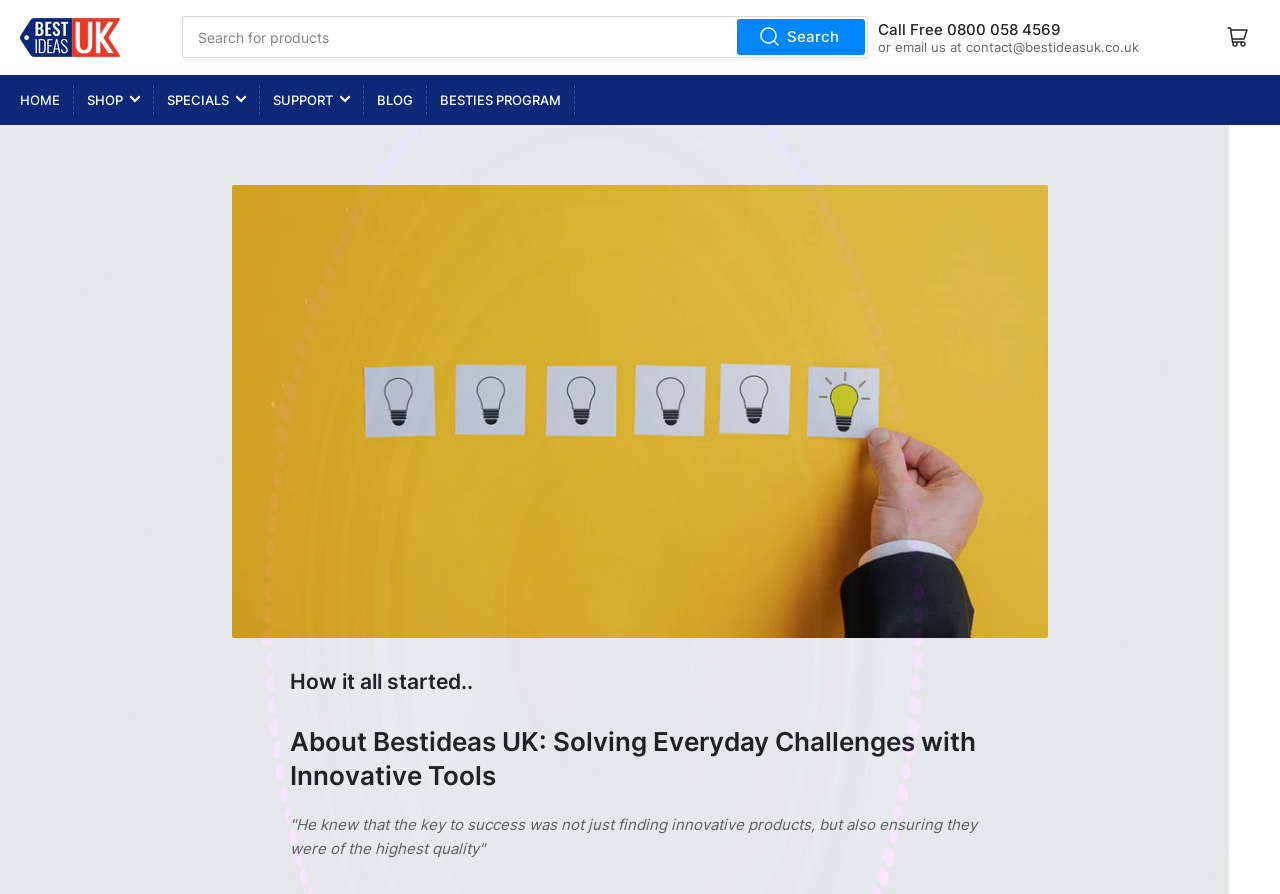Find the bounding box coordinates of the element to click in order to complete this instruction: "Click the search button". The bounding box coordinates must be four float numbers between 0 and 1, denoted as [left, top, right, bottom].

[0.577, 0.028, 0.675, 0.066]